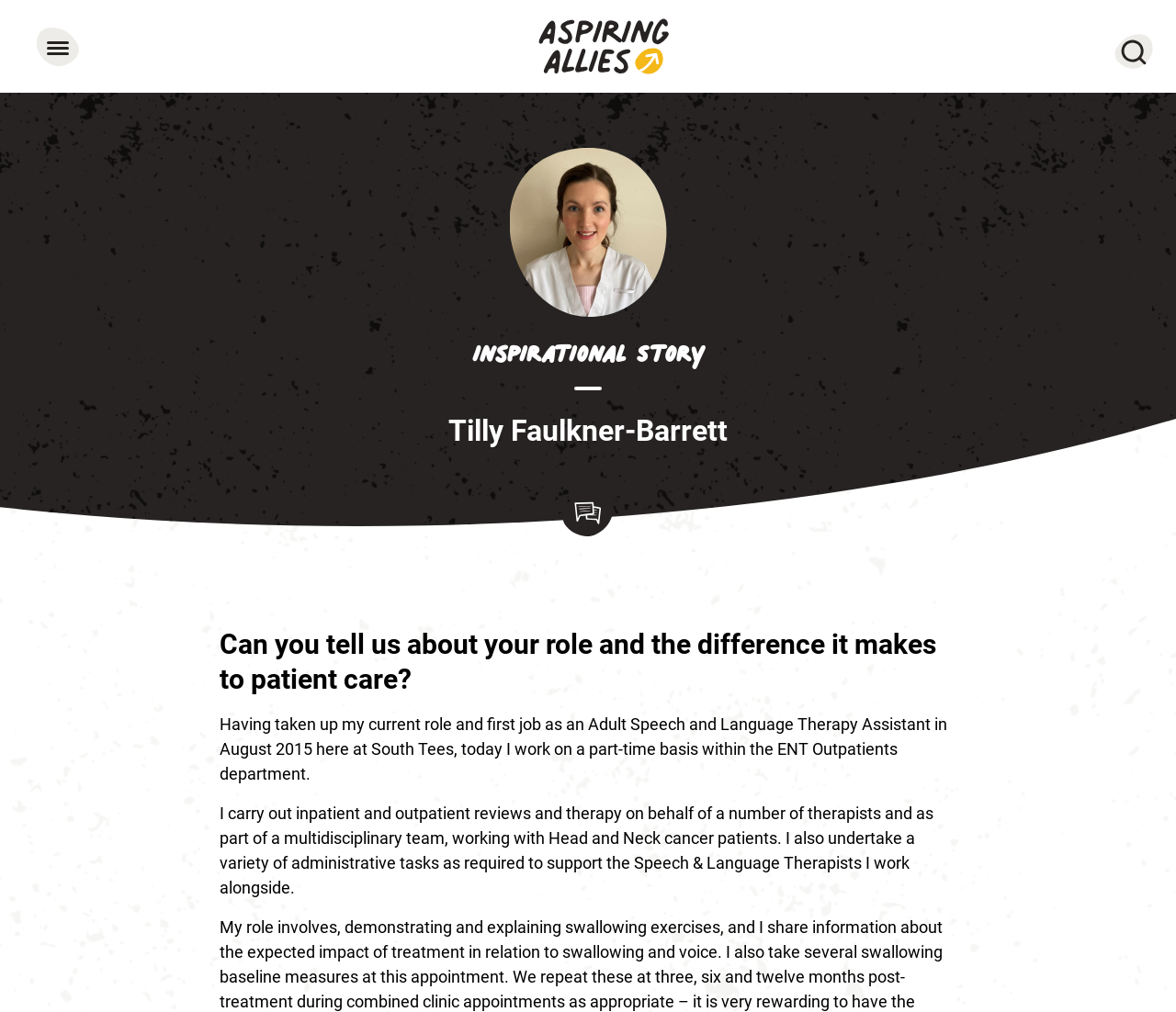Where does Tilly Faulkner-Barrett work?
Please answer the question with as much detail as possible using the screenshot.

According to the webpage, Tilly Faulkner-Barrett works at South Tees, which is mentioned in the text as the location where she took up her current role.